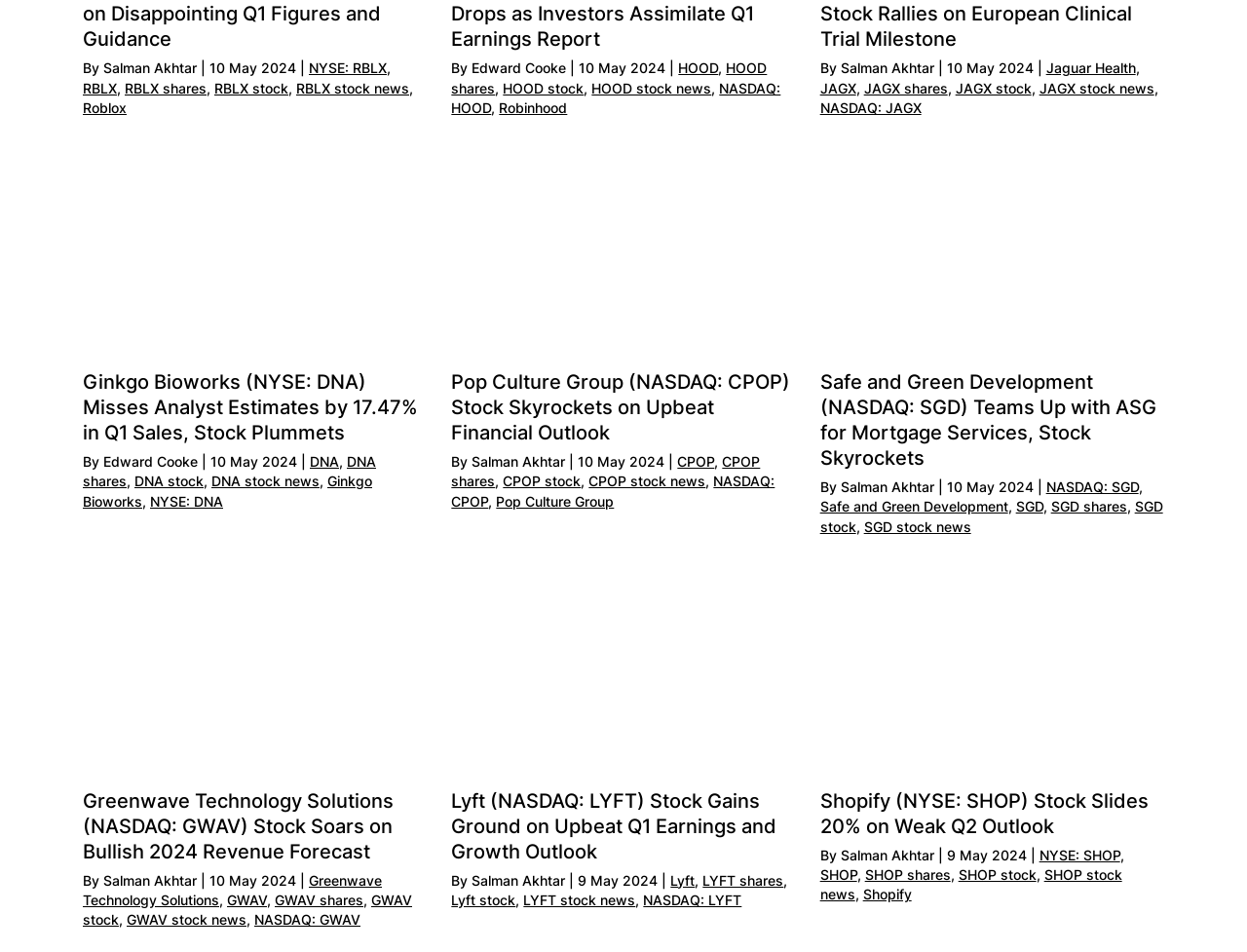Who wrote the article about Ginkgo Bioworks?
Give a detailed response to the question by analyzing the screenshot.

I found the article element with the heading 'Ginkgo Bioworks (NYSE: DNA) Misses Analyst Estimates by 17.47% in Q1 Sales, Stock Plummets' and its adjacent link element with the text 'By Edward Cooke', which indicates that Edward Cooke is the author of the article.